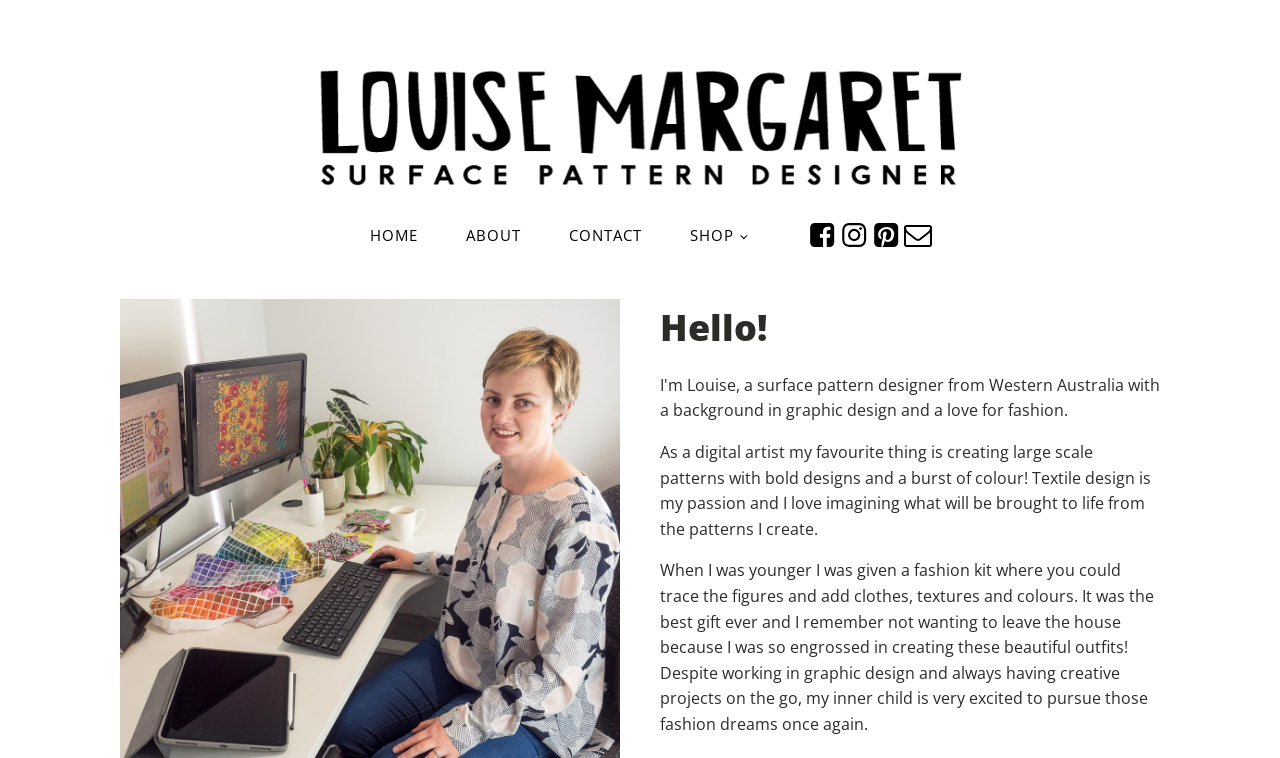Could you highlight the region that needs to be clicked to execute the instruction: "Click the facebook-square icon"?

[0.633, 0.295, 0.652, 0.326]